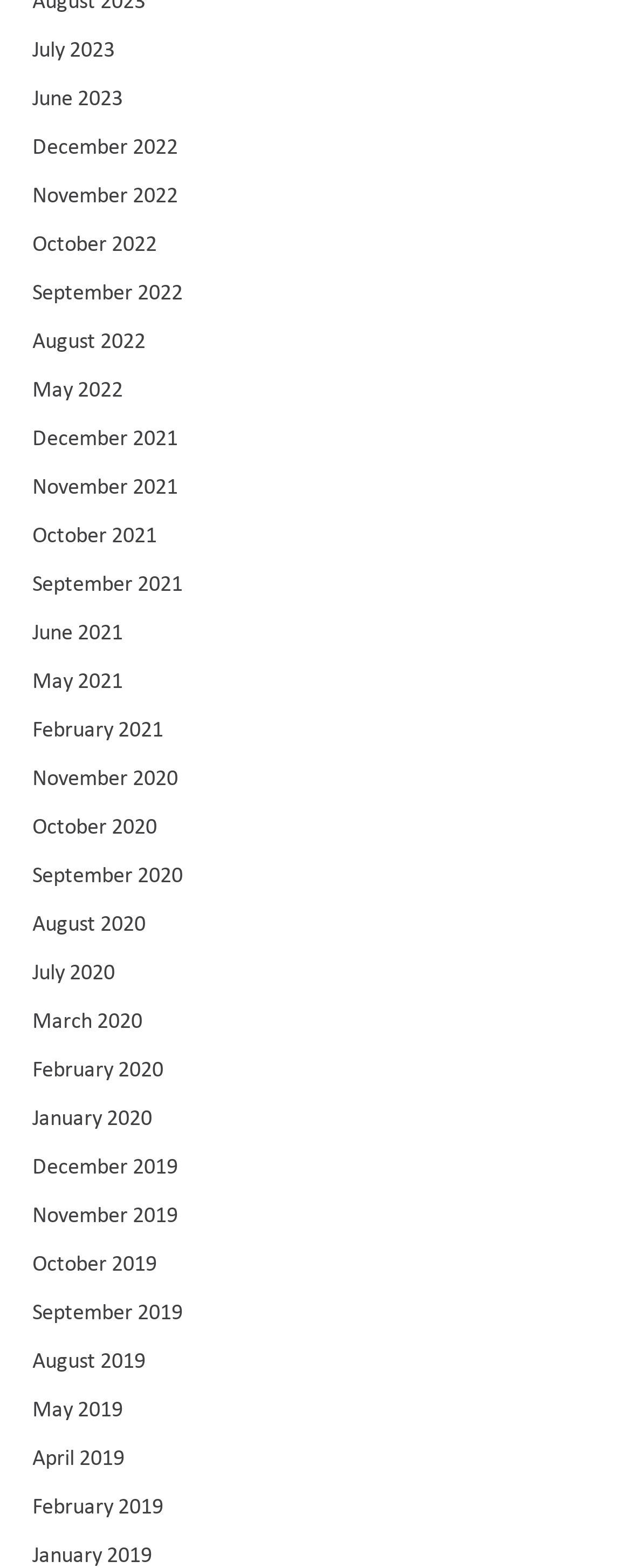Determine the coordinates of the bounding box for the clickable area needed to execute this instruction: "view July 2023".

[0.051, 0.017, 0.182, 0.043]